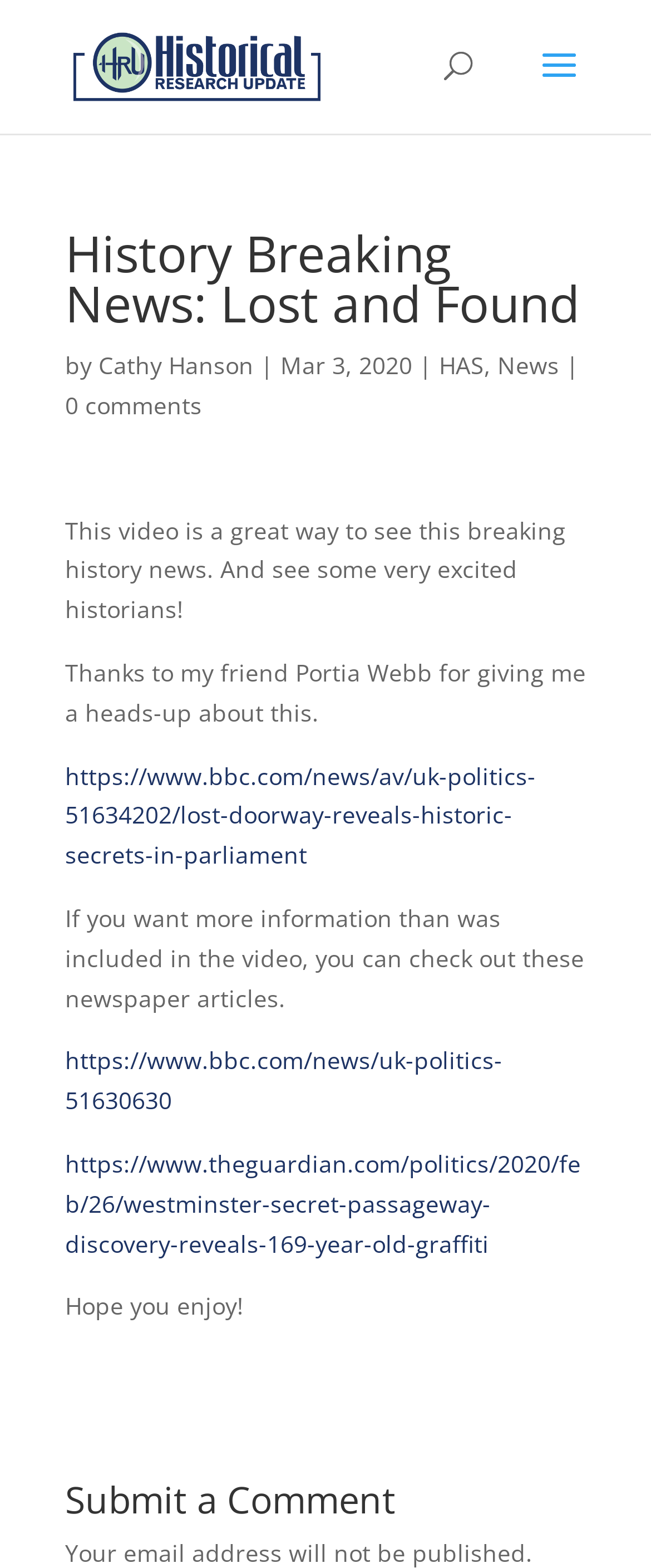What is the topic of the article?
Based on the visual, give a brief answer using one word or a short phrase.

History Breaking News